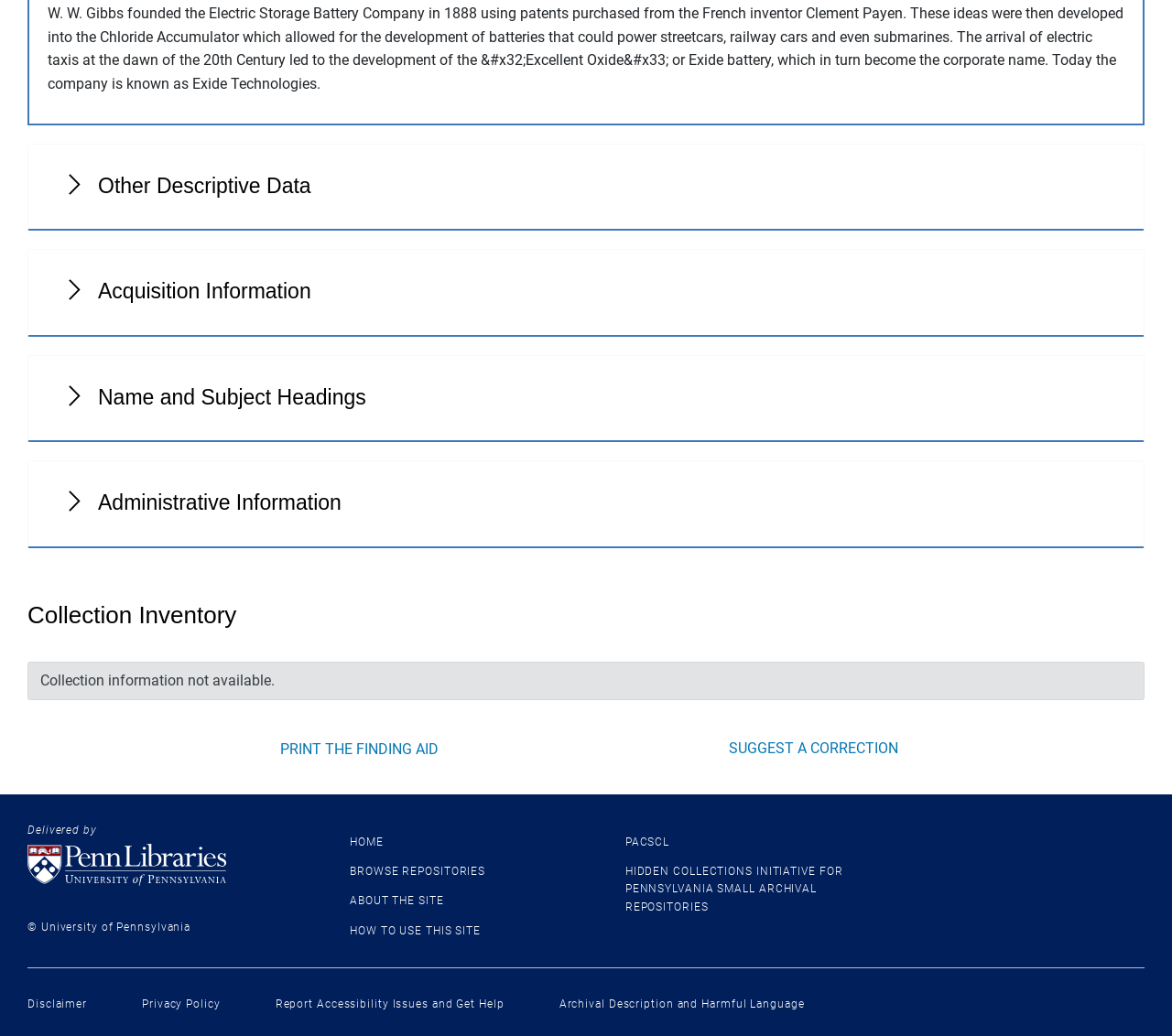What is the name of the university associated with this website?
Carefully analyze the image and provide a thorough answer to the question.

The link element with ID 50 has the text 'University of Pennsylvania Libraries homepage', indicating that the website is associated with the University of Pennsylvania.